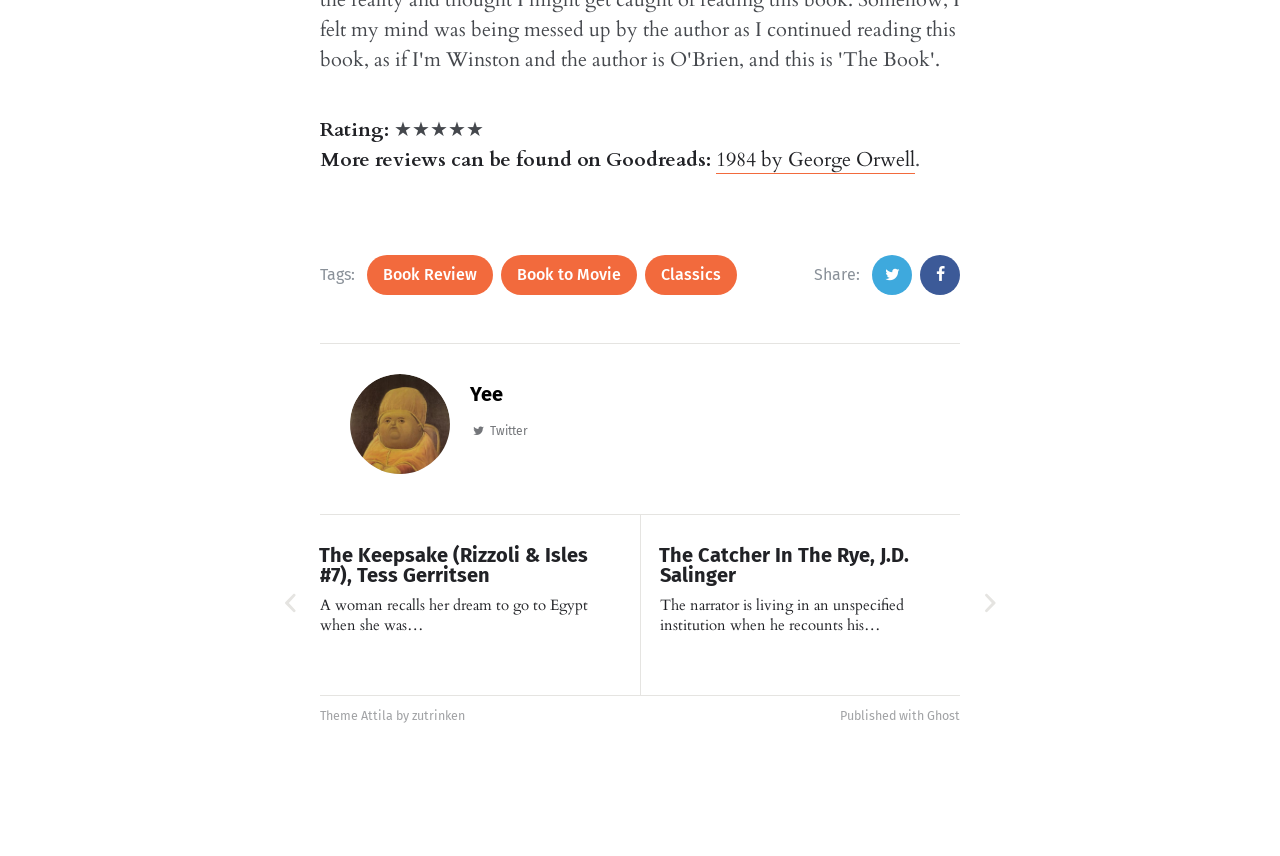With reference to the screenshot, provide a detailed response to the question below:
What is the theme of the webpage?

The theme of the webpage can be found at the bottom of the webpage, where it says 'Theme' followed by the link 'Attila', which suggests that the theme is Attila.